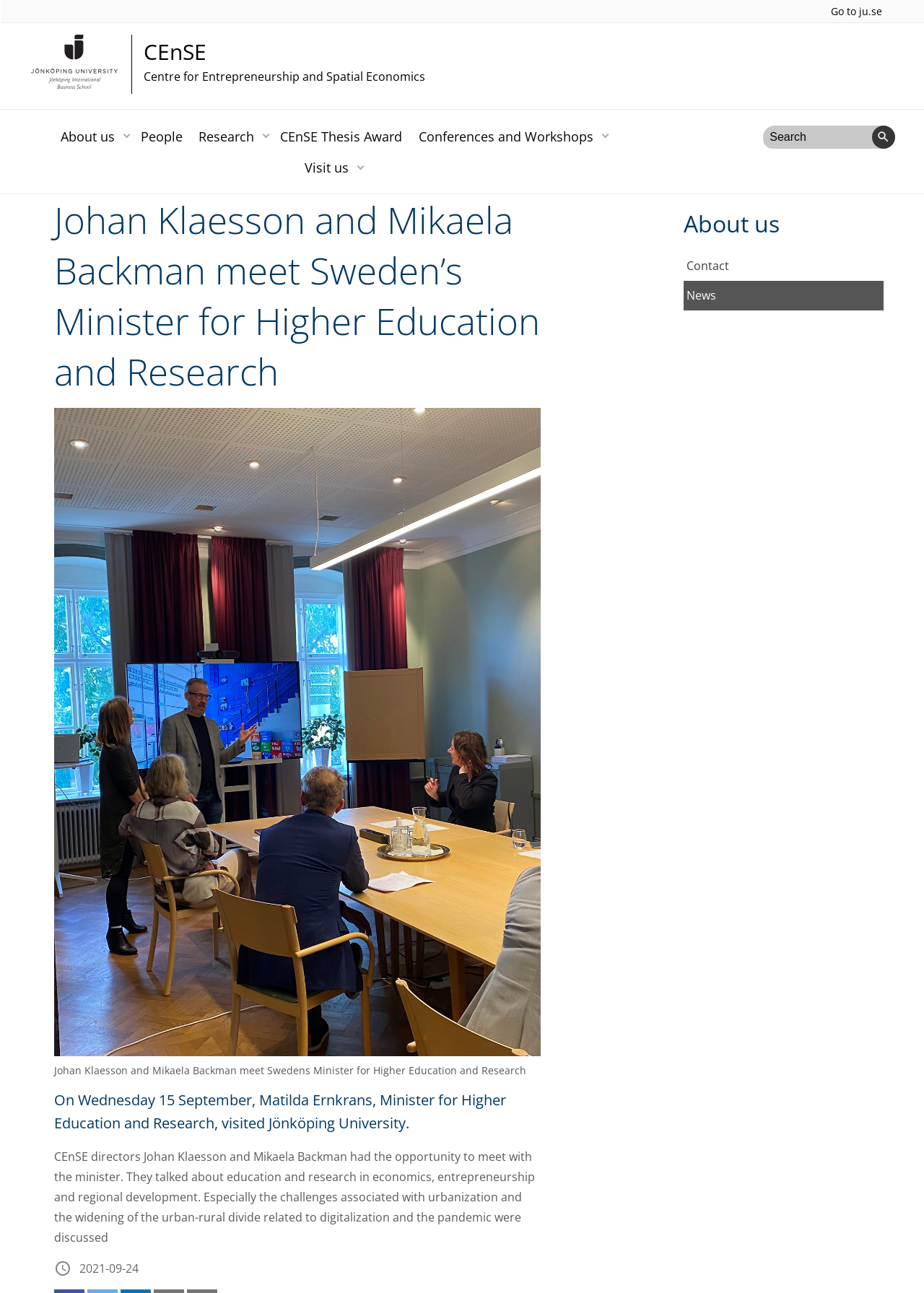Please find the bounding box coordinates of the element that must be clicked to perform the given instruction: "Visit the About us page". The coordinates should be four float numbers from 0 to 1, i.e., [left, top, right, bottom].

[0.066, 0.093, 0.124, 0.117]